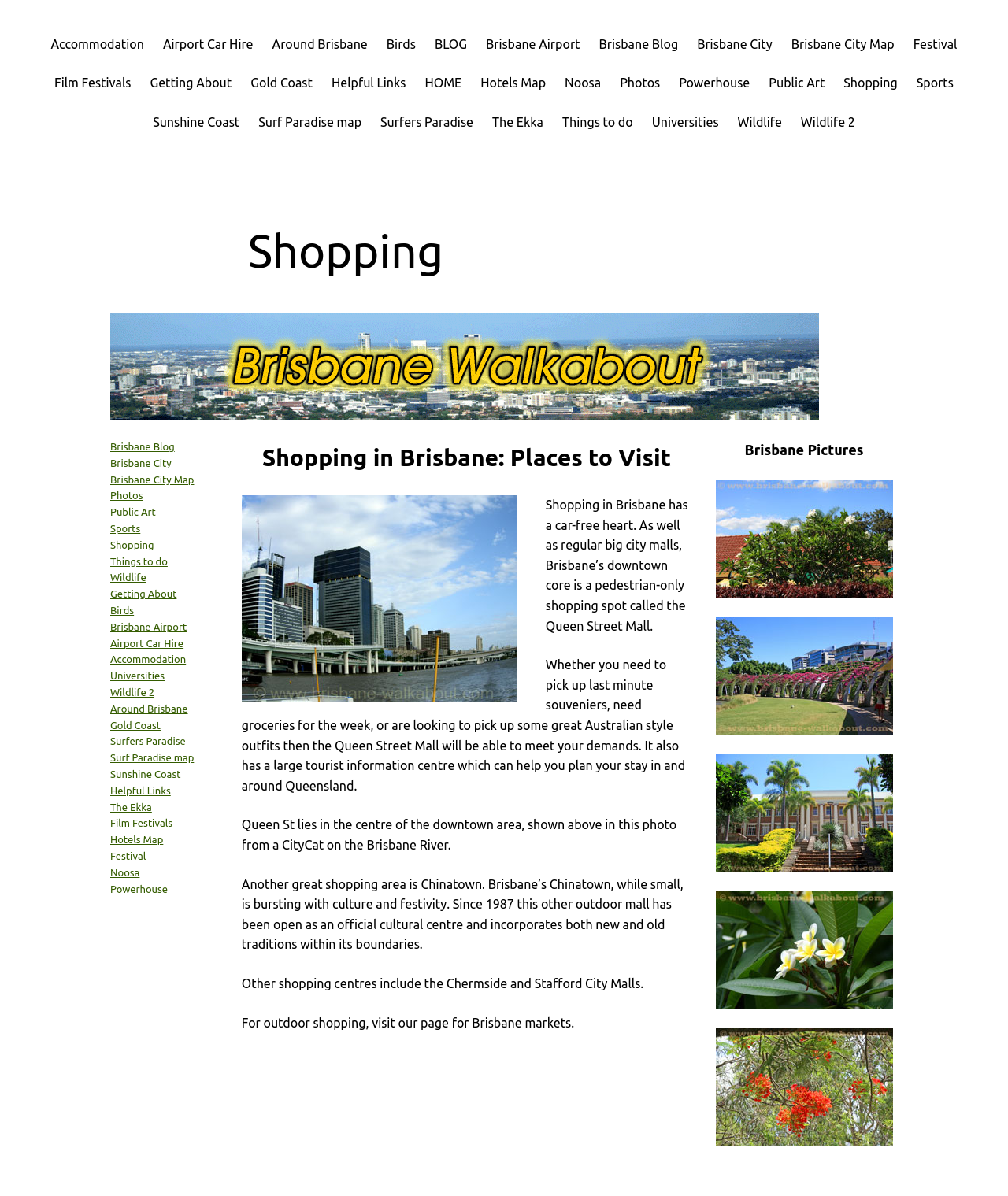How many figures are there on the webpage?
Please answer the question with as much detail as possible using the screenshot.

By analyzing the webpage content, I can see that there are 8 figures or images on the webpage, which are likely to be photos of shopping areas or markets in Brisbane.